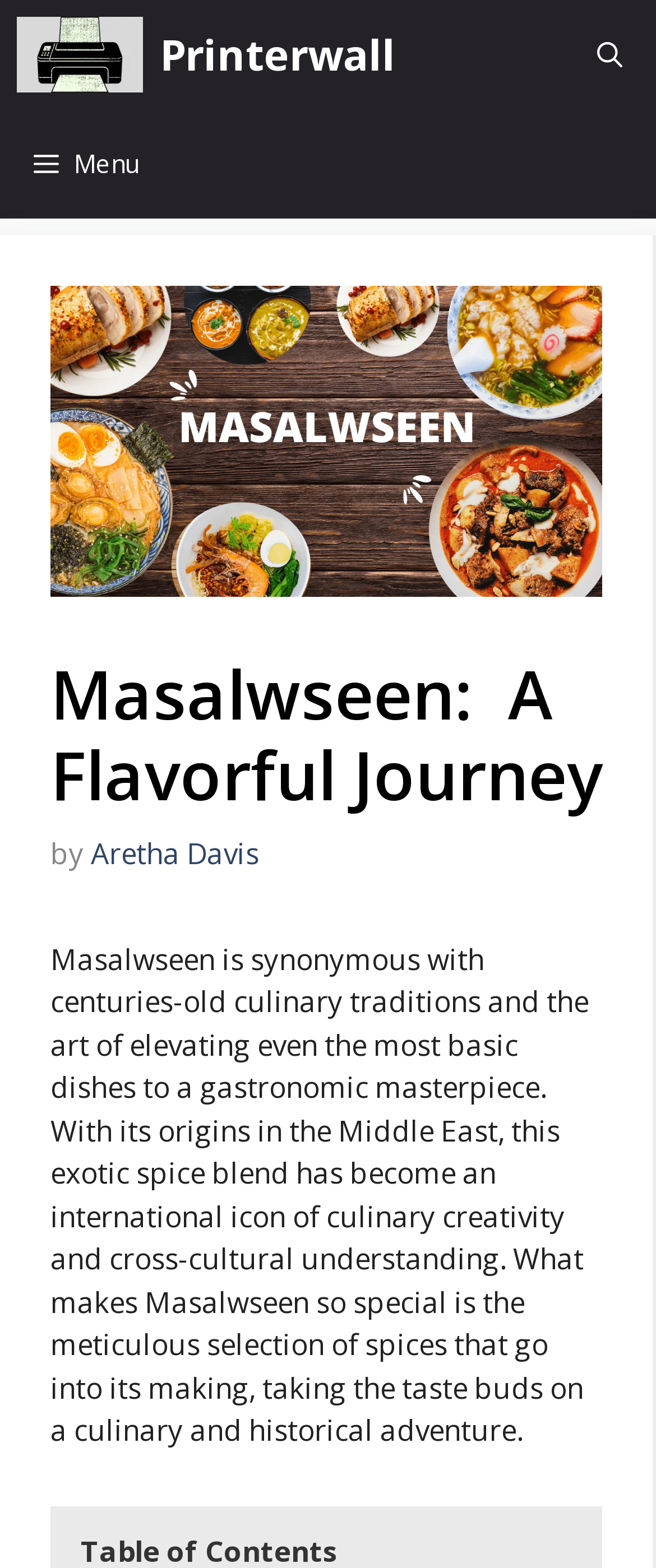Extract the main title from the webpage.

Masalwseen:  A Flavorful Journey